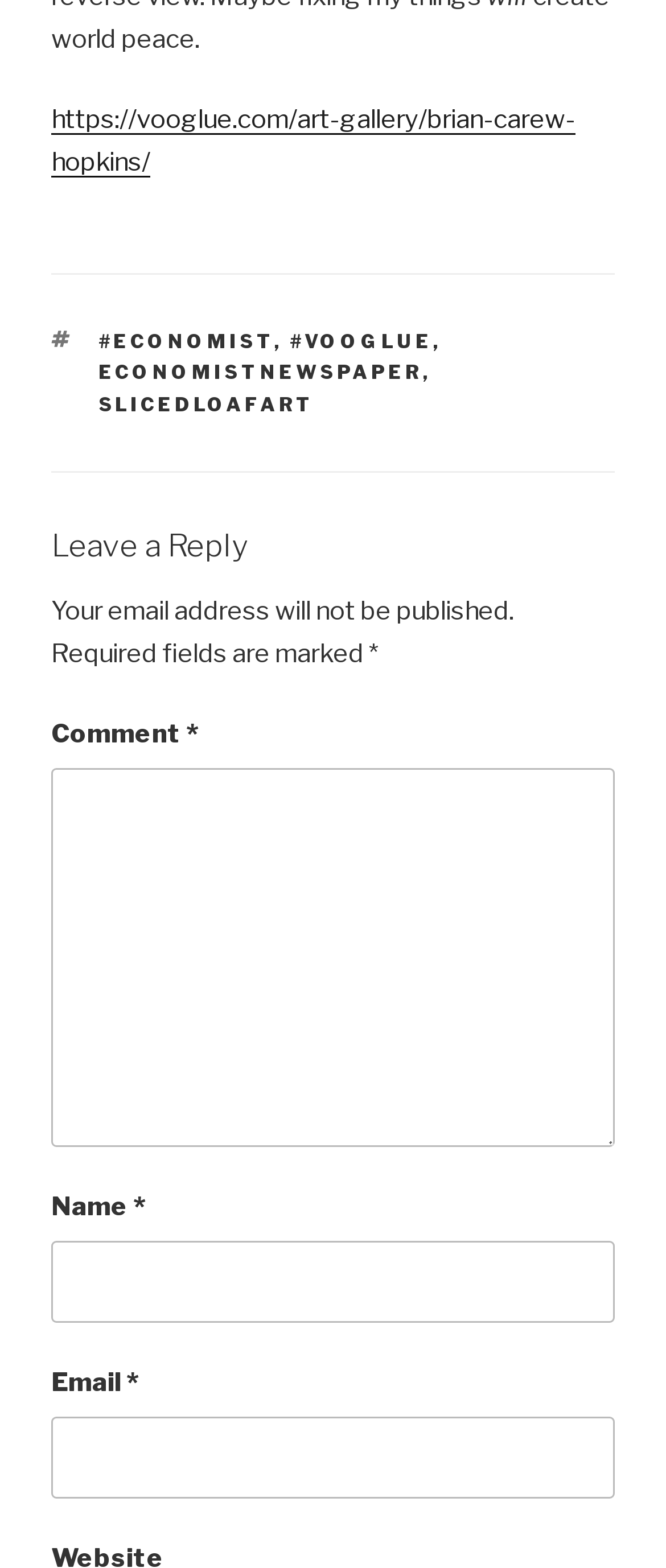How many required fields are there in the comment form?
Using the image, respond with a single word or phrase.

3